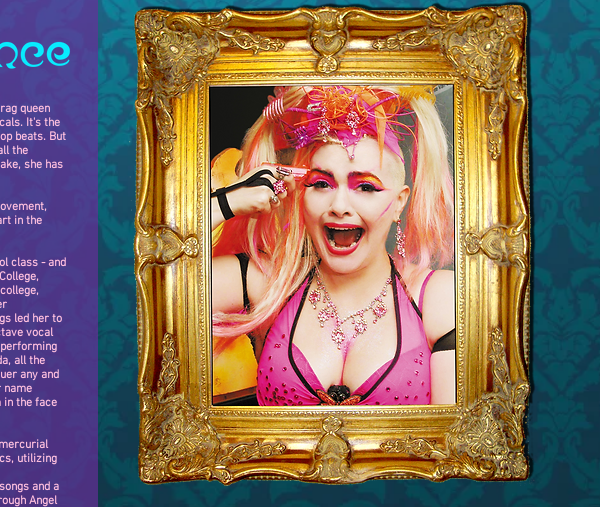Describe every important feature and element in the image comprehensively.

This vibrant portrait features Angel, a prominent figure in the Rivington School art movement, known for her unique fusion of performance art and music. Sporting an extravagant look characterized by bright pink attire, dramatic makeup, and playful accessories, Angel exudes vivacity and humor. The ornate gold frame surrounding her image contrasts with the colorful background, emphasizing her theatrical presence. Her playful expression, highlighted by a cheeky gesture, reflects her lively personality and engagement with her audience. As a multi-talented artist, Angel draws upon her wide-ranging experiences—from her rigorous academic background to her exploration of metaphysical practices—bringing an enchanting mixture of humor and depth to her performances.